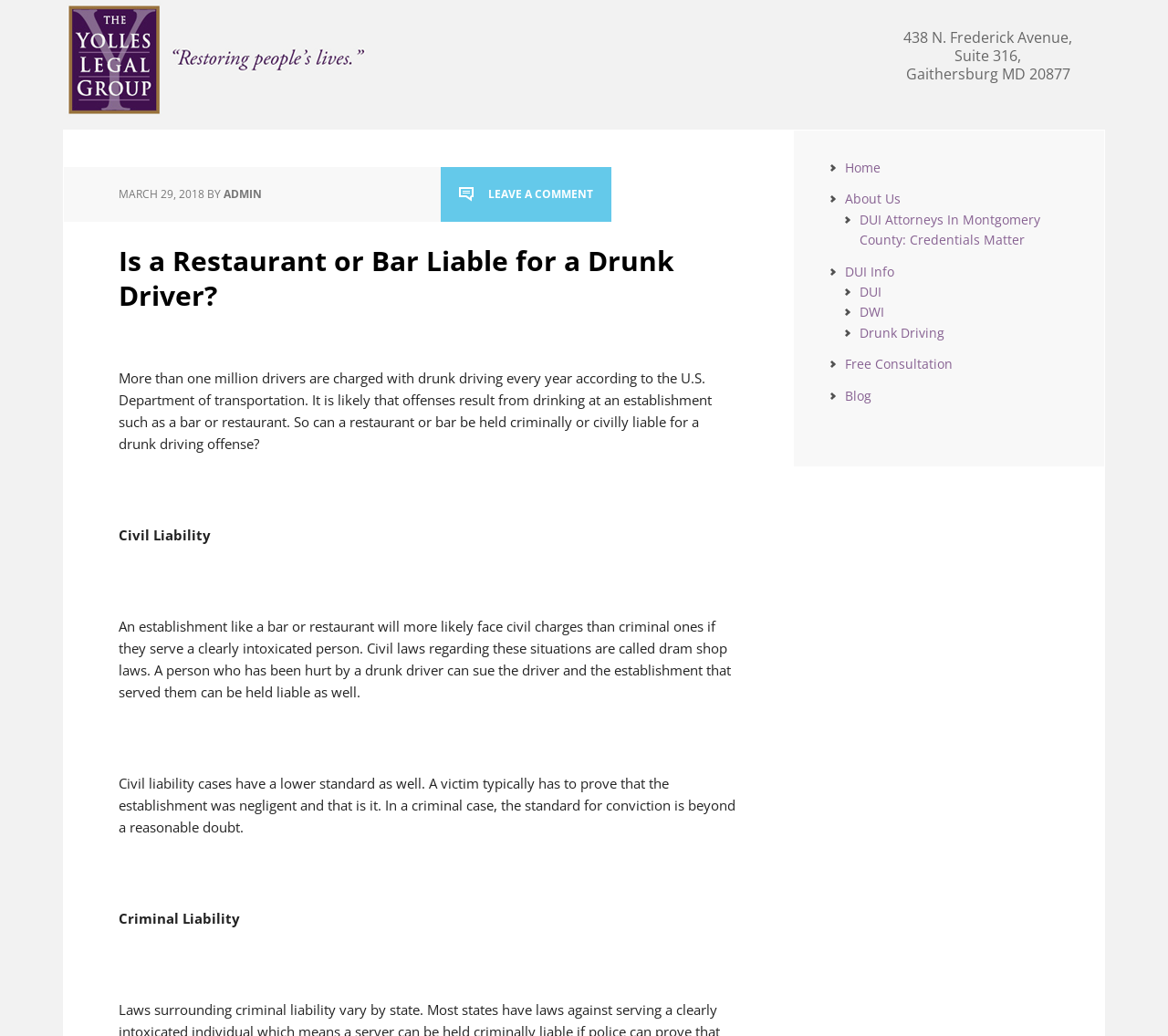What is the name of the author of the article?
Using the image provided, answer with just one word or phrase.

ADMIN